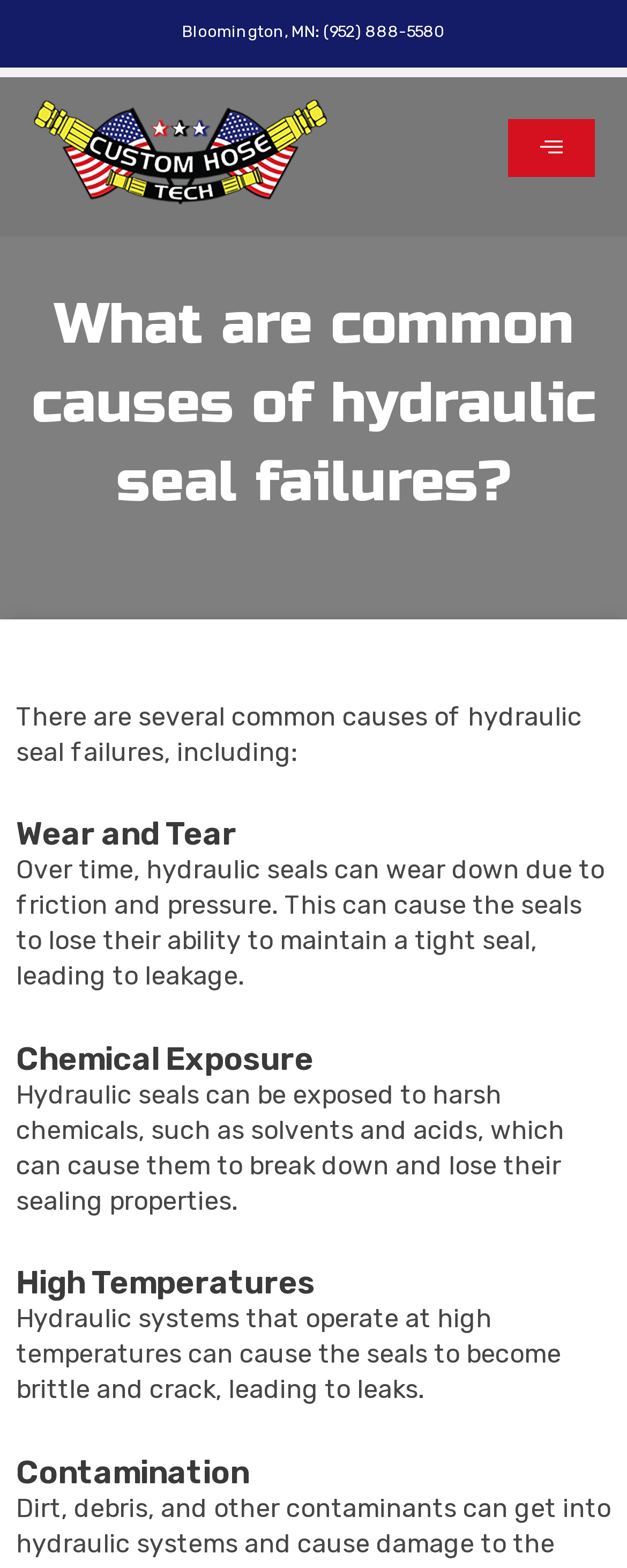Generate a comprehensive caption for the webpage you are viewing.

The webpage is about common causes of hydraulic seal failures. At the top, there are three links: one on the left with a phone number, one in the middle with no text, and one on the right with no text. Below these links, there is a heading that repeats the title of the webpage. 

Underneath the title, there is a paragraph of text that introduces the topic of hydraulic seal failures. This paragraph is followed by four sections, each with a heading and a corresponding paragraph of text. The sections are arranged from top to bottom and discuss different causes of hydraulic seal failures, including wear and tear, chemical exposure, high temperatures, and contamination. Each section's heading is positioned above its corresponding paragraph of text.